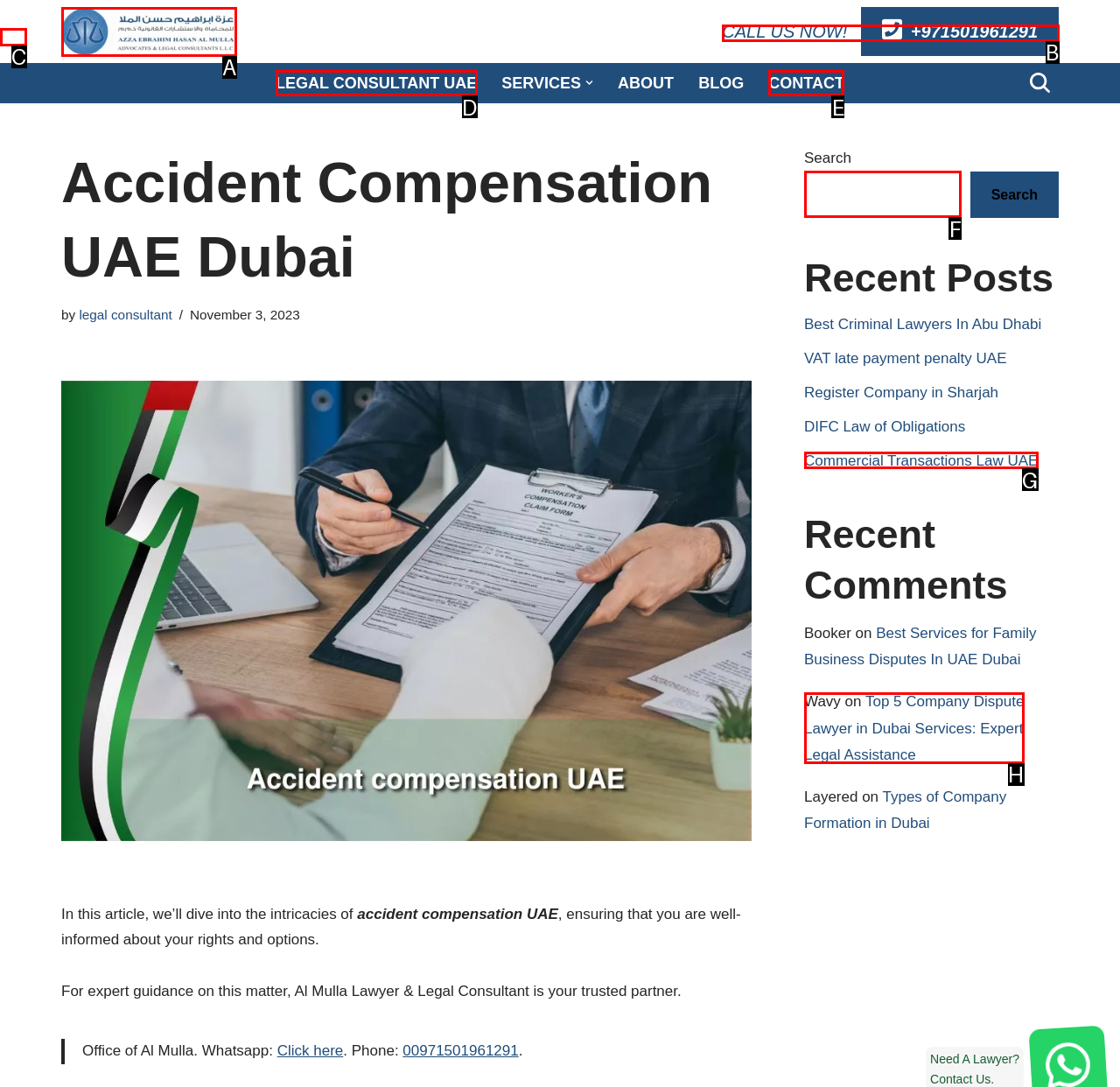What letter corresponds to the UI element described here: Monthly Highlights
Reply with the letter from the options provided.

None